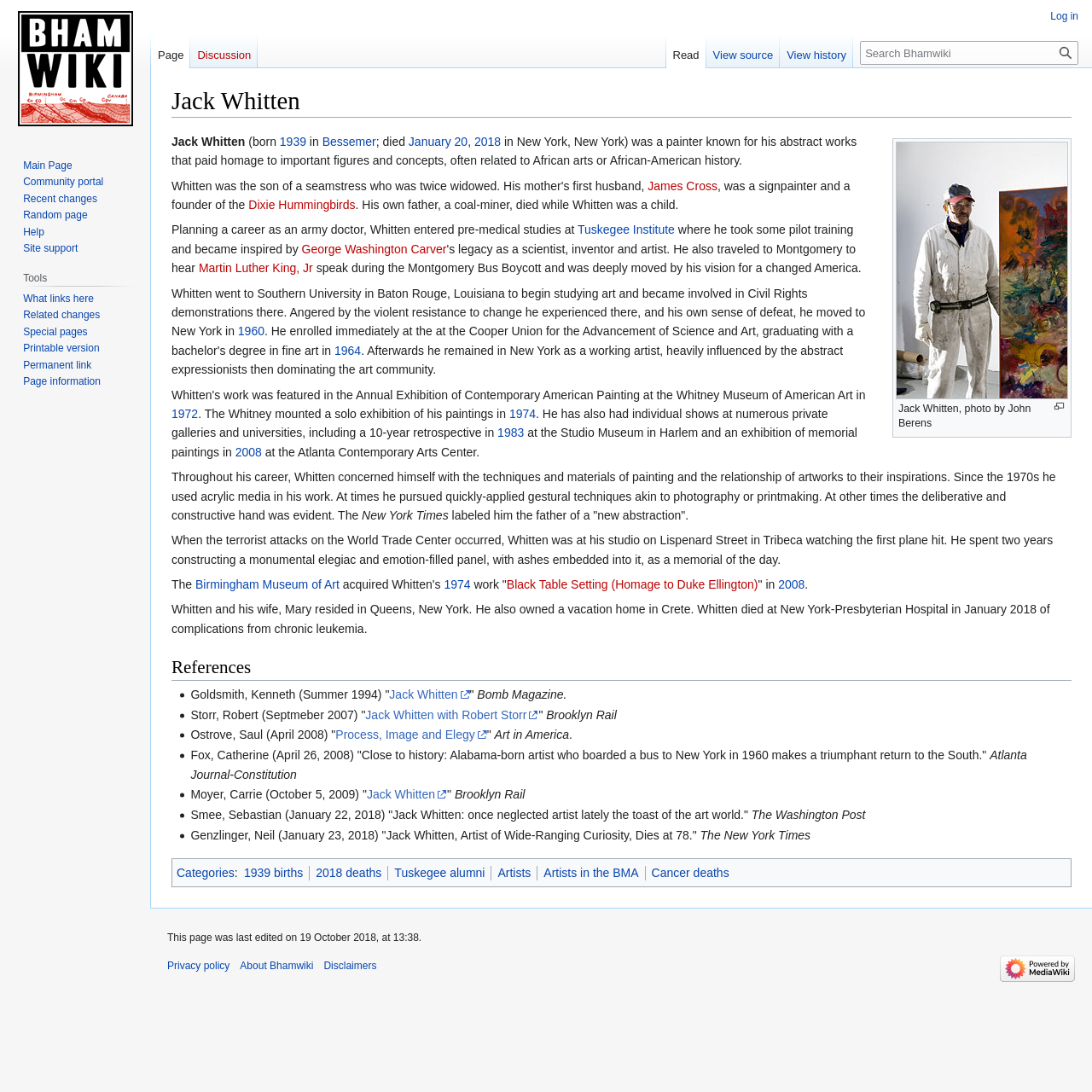Please mark the bounding box coordinates of the area that should be clicked to carry out the instruction: "Learn about the Dixie Hummingbirds".

[0.228, 0.181, 0.325, 0.194]